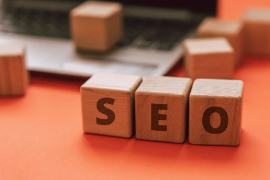Paint a vivid picture of the image with your description.

The image features wooden blocks prominently displaying the letters "S," "E," and "O," which stand for Search Engine Optimization, a critical aspect of digital marketing. The blocks are set against a vibrant orange background that contrasts with the muted tones of a laptop keyboard seen in the background. This visual effectively conveys the theme of marketing and the importance of SEO in enhancing online visibility and driving business success. The composition suggests a blend of creativity and strategy, highlighting the foundational elements of effective advertising in the digital age.